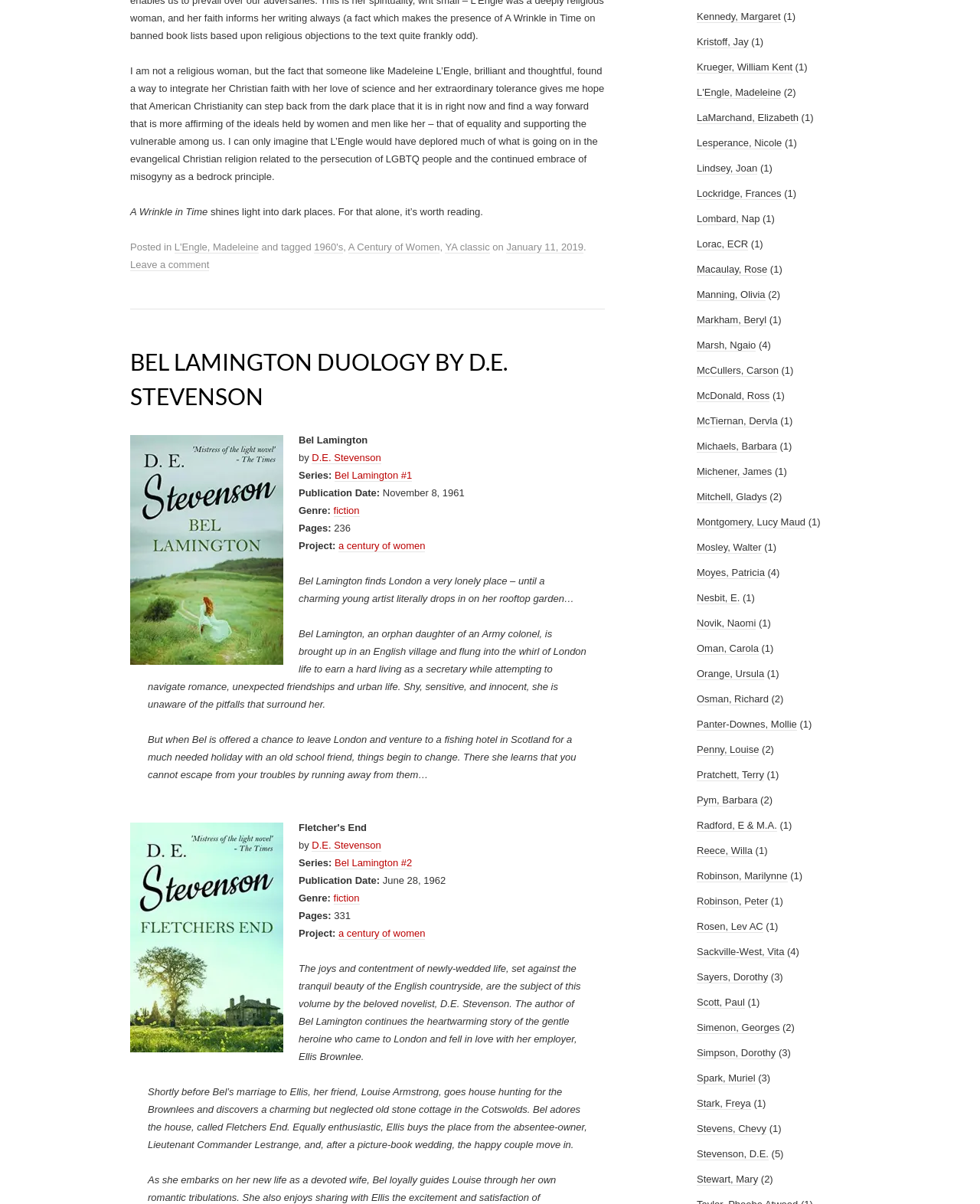From the details in the image, provide a thorough response to the question: What is the project of Bel Lamington?

I found the answer by looking at the text 'Project: a century of women' which appears on the webpage, indicating that the project of Bel Lamington is 'a century of women'.